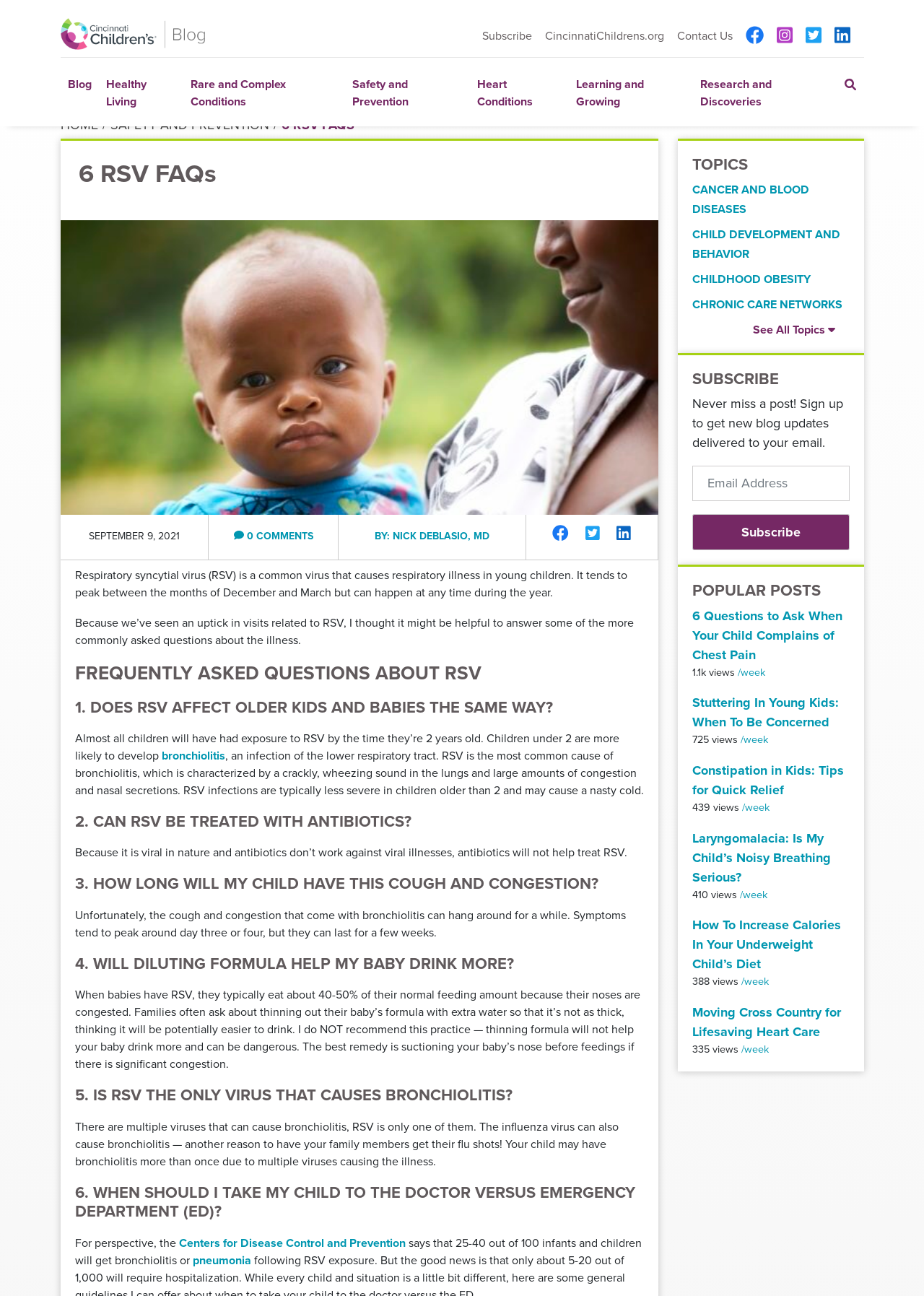Generate a comprehensive caption for the webpage you are viewing.

This webpage is about respiratory syncytial virus (RSV) and provides answers to six commonly asked questions by parents. At the top of the page, there is a header section with links to "Cincinnati Children's Blog", "Subscribe", "CincinnatiChildrens.org", "Contact Us", and social media platforms. Below the header, there are links to various topics, including "Blog", "Healthy Living", "Rare and Complex Conditions", and more.

The main content of the page is divided into sections. The first section has a heading "6 RSV FAQs" and features an image related to RSV. Below the image, there is a table with information about the article, including the date it was published, the number of comments, and the author.

The next section is the main article, which answers six frequently asked questions about RSV. Each question is a heading, followed by a paragraph of text that provides the answer. The questions cover topics such as how RSV affects older kids and babies, whether RSV can be treated with antibiotics, and when to take a child to the doctor versus the emergency department.

To the right of the main article, there are several sections, including "TOPICS", "SUBSCRIBE", and "POPULAR POSTS". The "TOPICS" section lists various topics, including "CANCER AND BLOOD DISEASES", "CHILD DEVELOPMENT AND BEHAVIOR", and more. The "SUBSCRIBE" section allows users to enter their email address to receive new blog updates. The "POPULAR POSTS" section lists several popular articles, including "6 Questions to Ask When Your Child Complains of Chest Pain", "Stuttering In Young Kids: When To Be Concerned", and more. Each popular post has a brief description and the number of views.